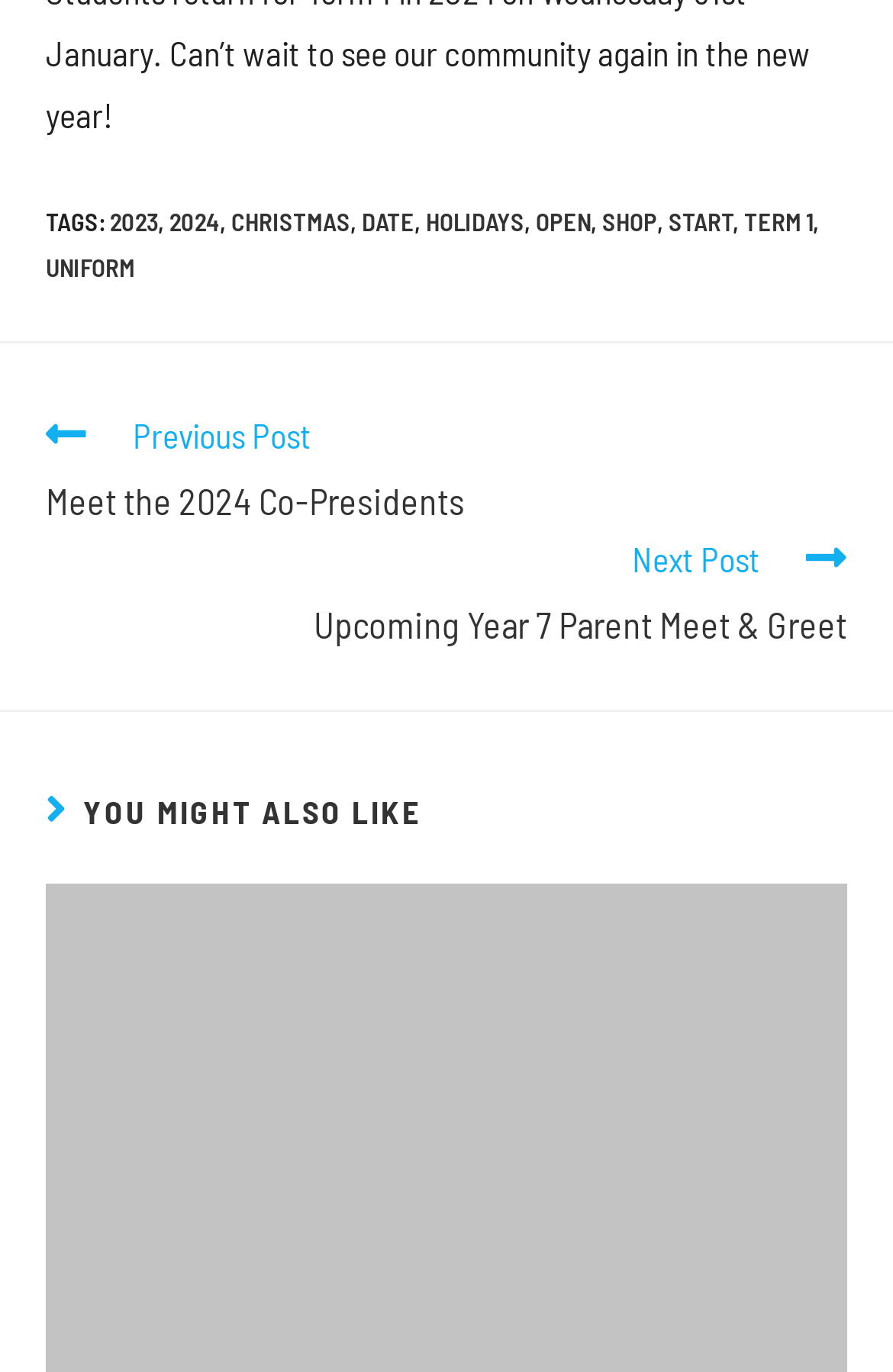Respond to the question with just a single word or phrase: 
What is the text of the navigation element?

Read more articles